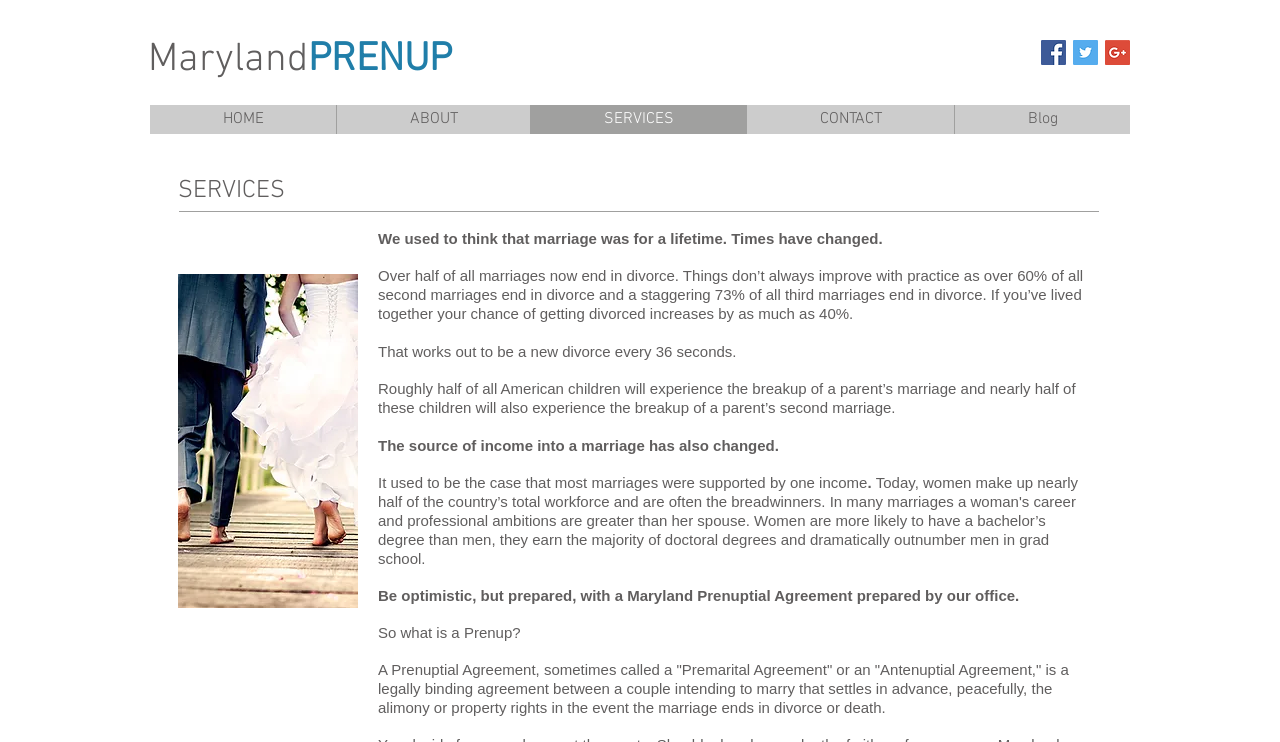Please find the bounding box coordinates of the element that needs to be clicked to perform the following instruction: "Click on the Twitter Social Icon". The bounding box coordinates should be four float numbers between 0 and 1, represented as [left, top, right, bottom].

[0.838, 0.054, 0.858, 0.088]